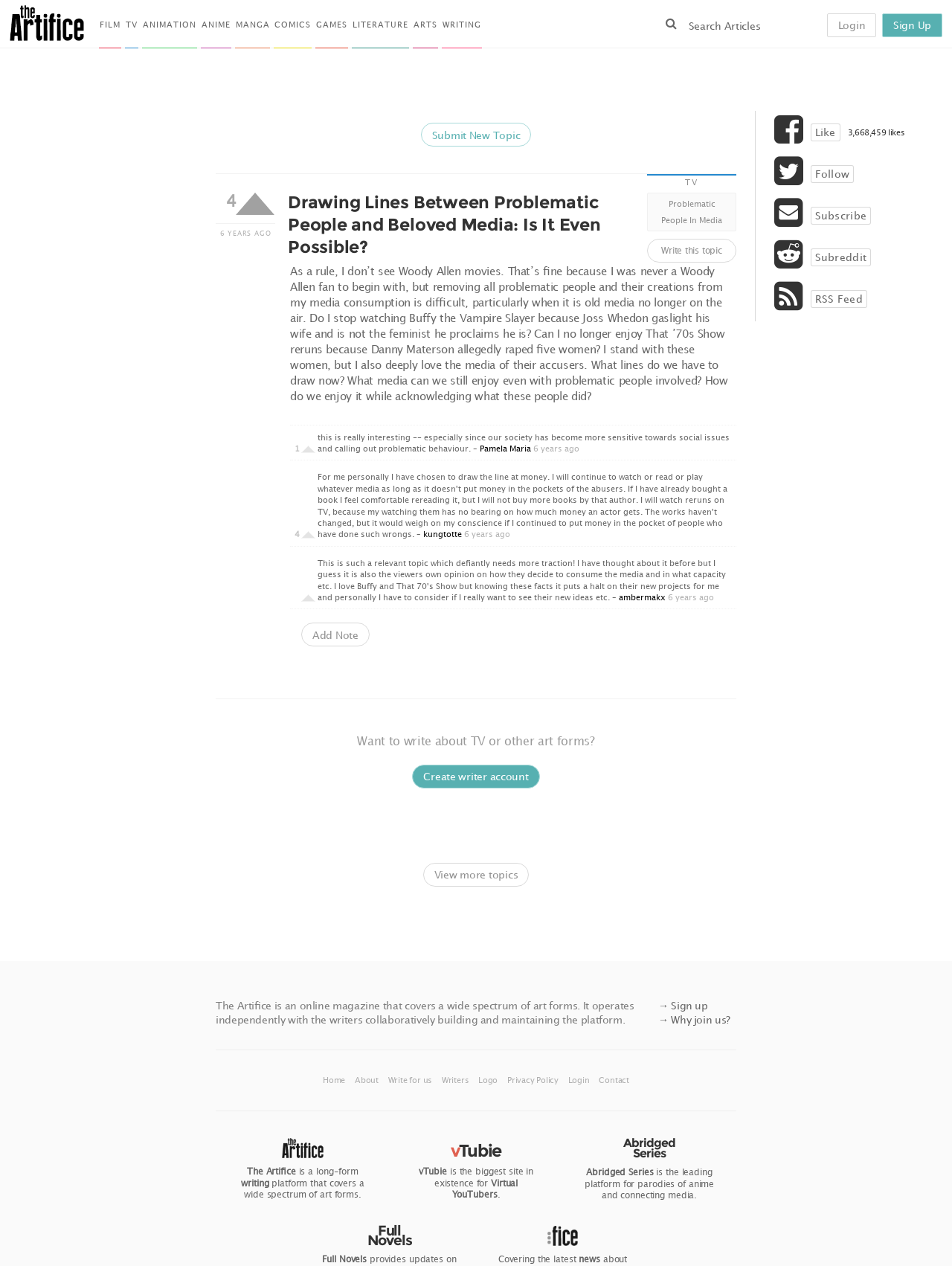Carefully examine the image and provide an in-depth answer to the question: What is the name of the author who commented 6 years ago?

The name of the author who commented 6 years ago can be found in the comment section of the article, where it is written as 'Pamela Maria 6 years ago'.